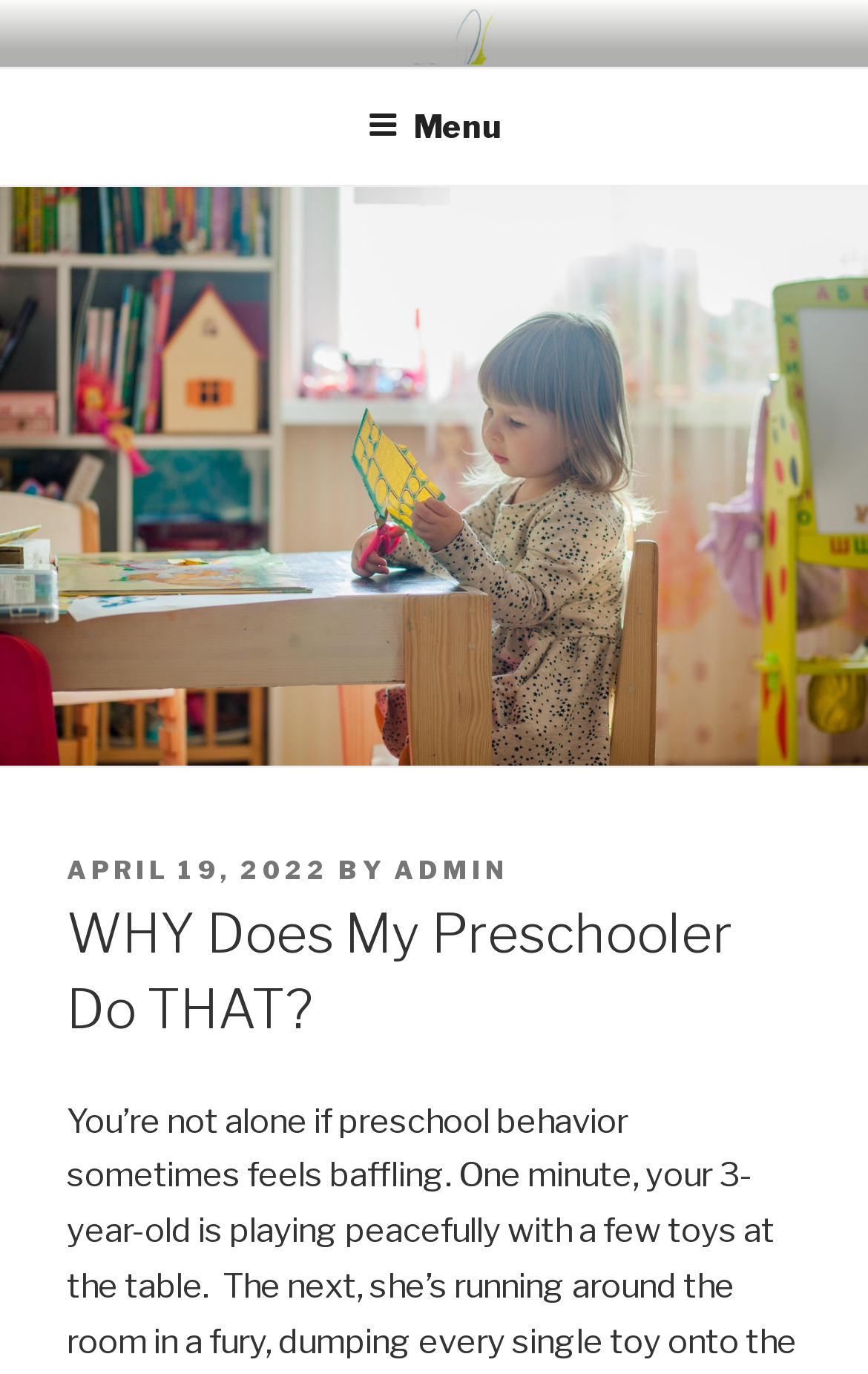Who is the author of the post?
Kindly offer a detailed explanation using the data available in the image.

The author of the post can be found in the section below the image, where it says 'BY ADMIN'.